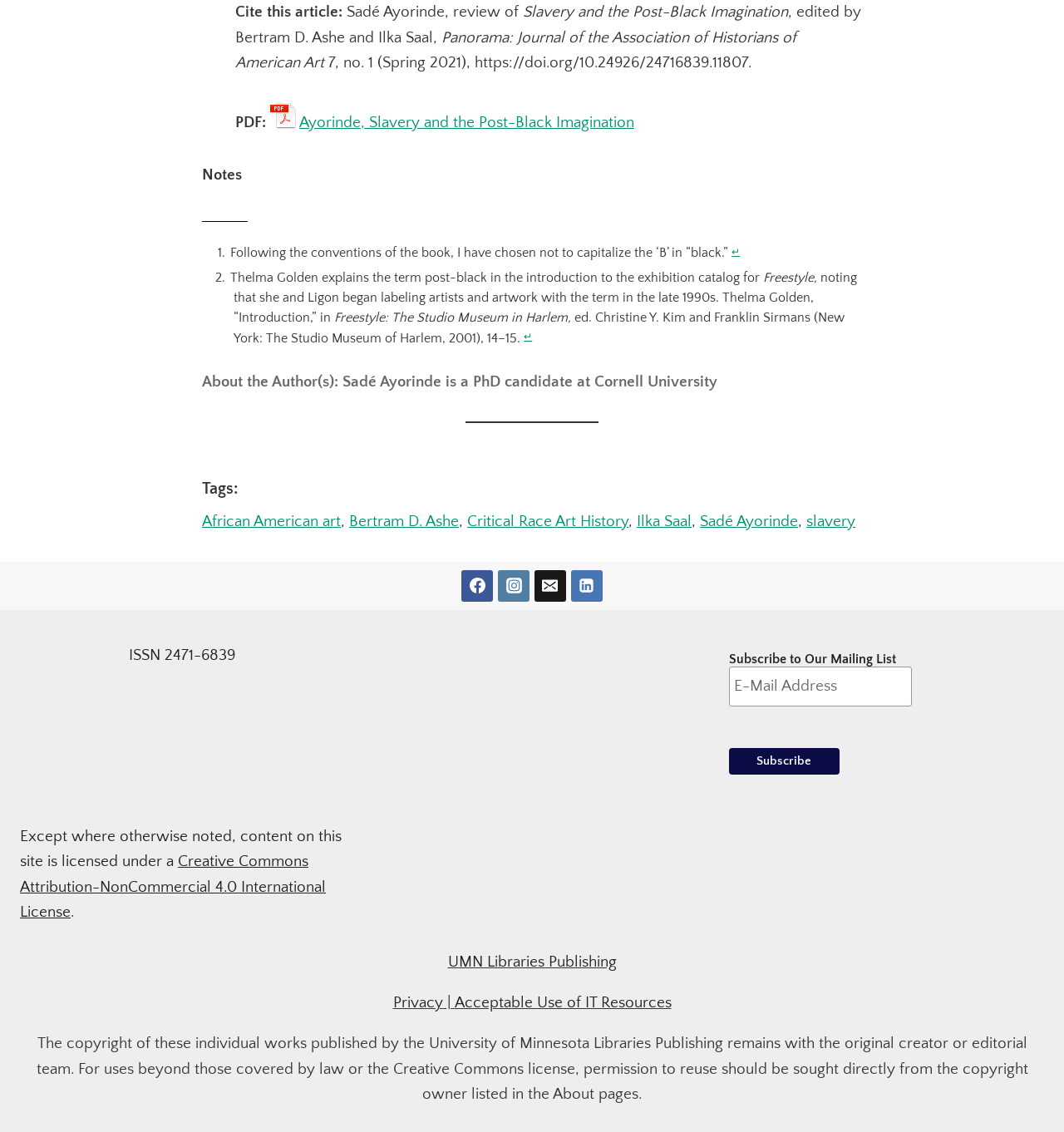Predict the bounding box of the UI element based on the description: "Privacy". The coordinates should be four float numbers between 0 and 1, formatted as [left, top, right, bottom].

[0.369, 0.878, 0.416, 0.894]